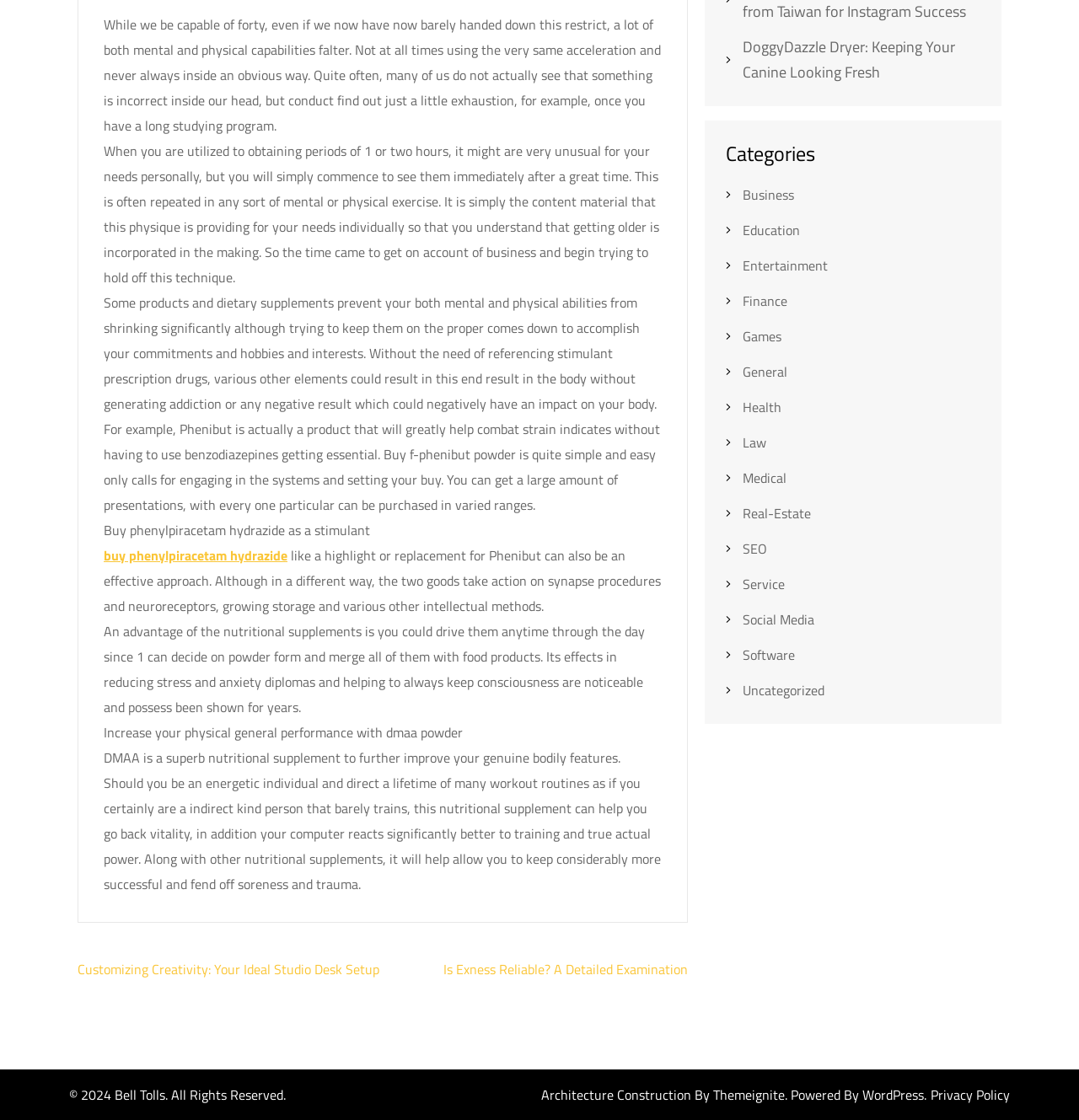Using the description "Bell Tolls", predict the bounding box of the relevant HTML element.

[0.106, 0.968, 0.153, 0.986]